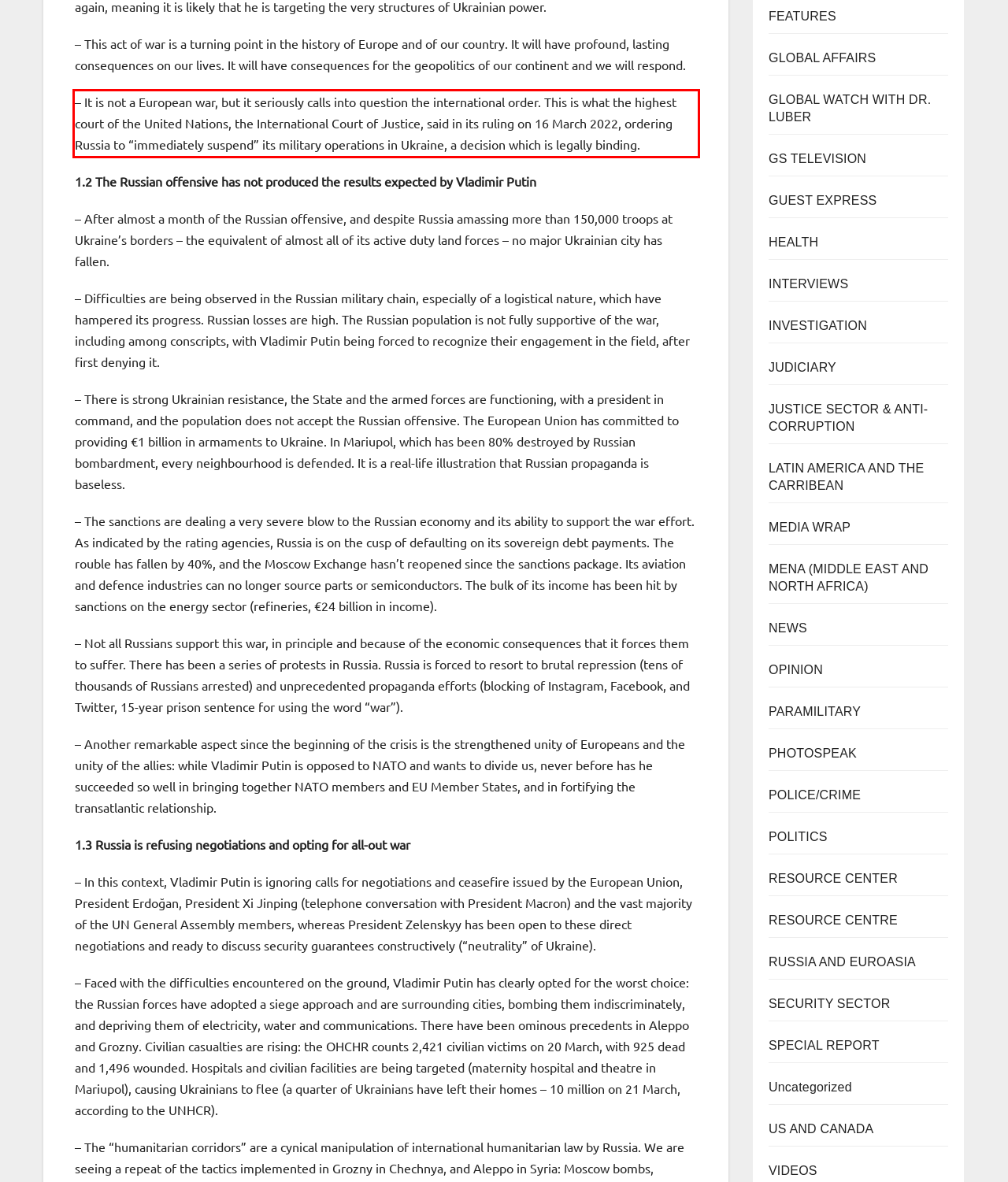Inspect the webpage screenshot that has a red bounding box and use OCR technology to read and display the text inside the red bounding box.

– It is not a European war, but it seriously calls into question the international order. This is what the highest court of the United Nations, the International Court of Justice, said in its ruling on 16 March 2022, ordering Russia to “immediately suspend” its military operations in Ukraine, a decision which is legally binding.